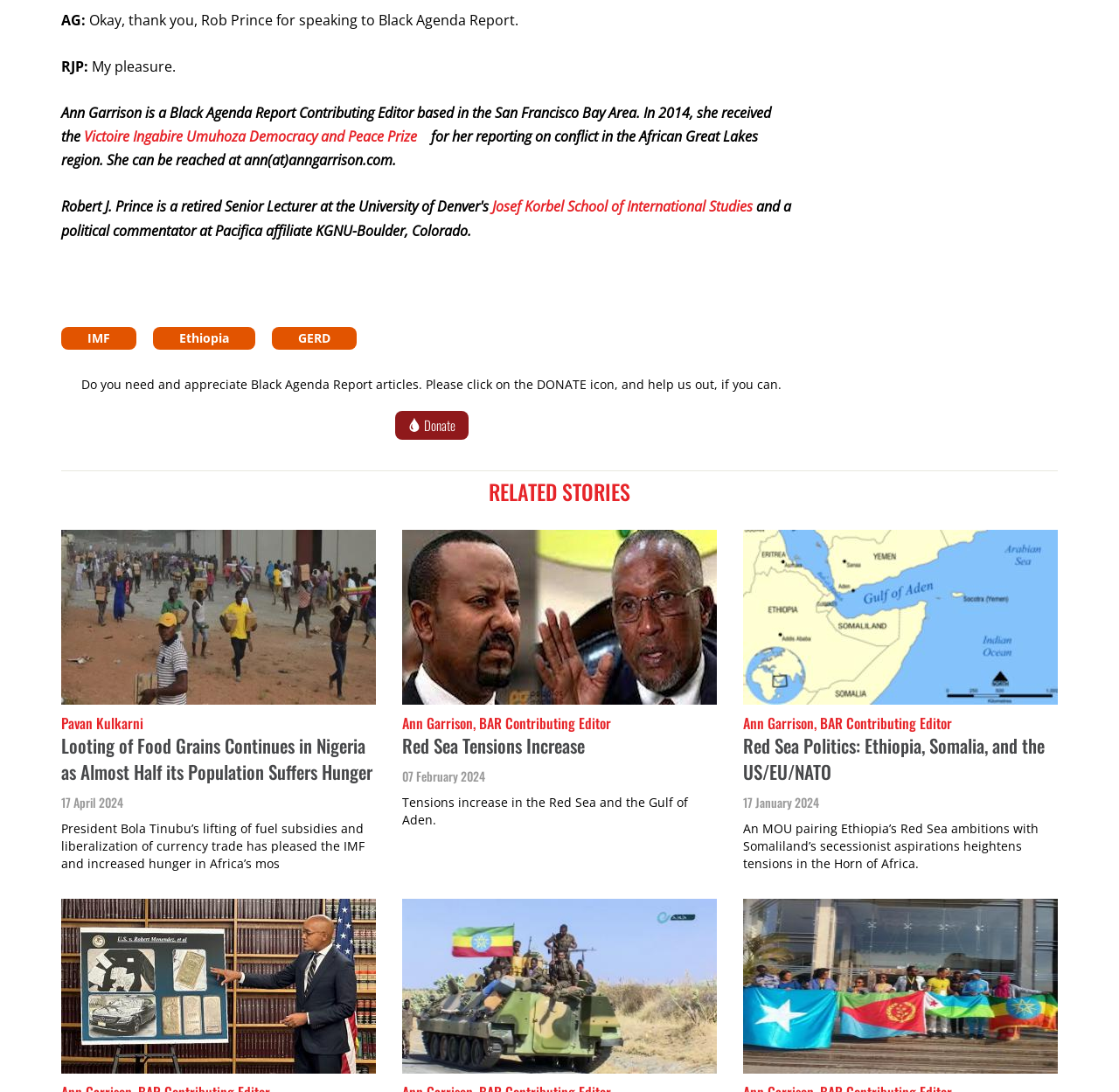Identify the bounding box for the element characterized by the following description: "GERD".

[0.243, 0.299, 0.319, 0.32]